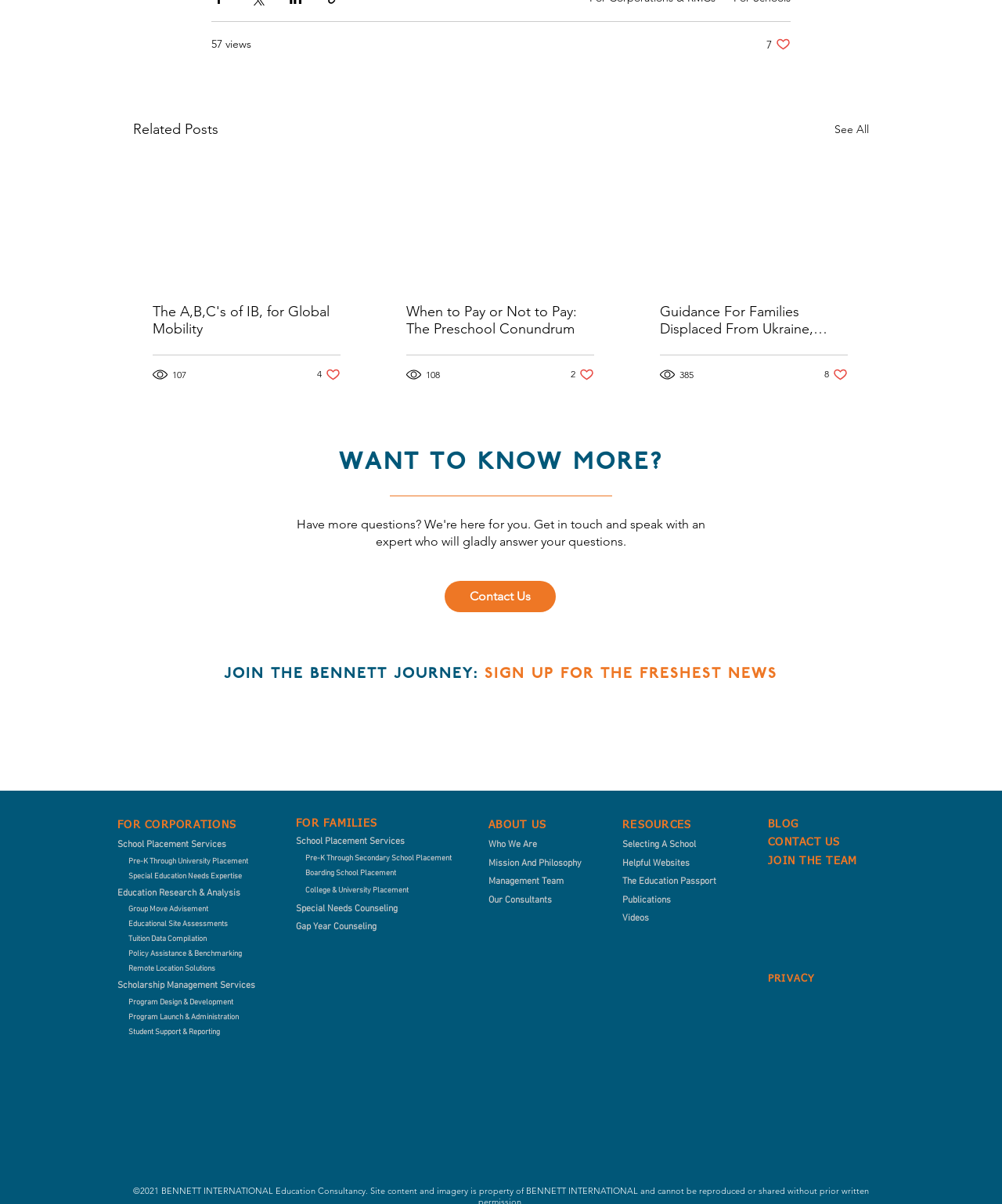How many related posts are there? Using the information from the screenshot, answer with a single word or phrase.

3